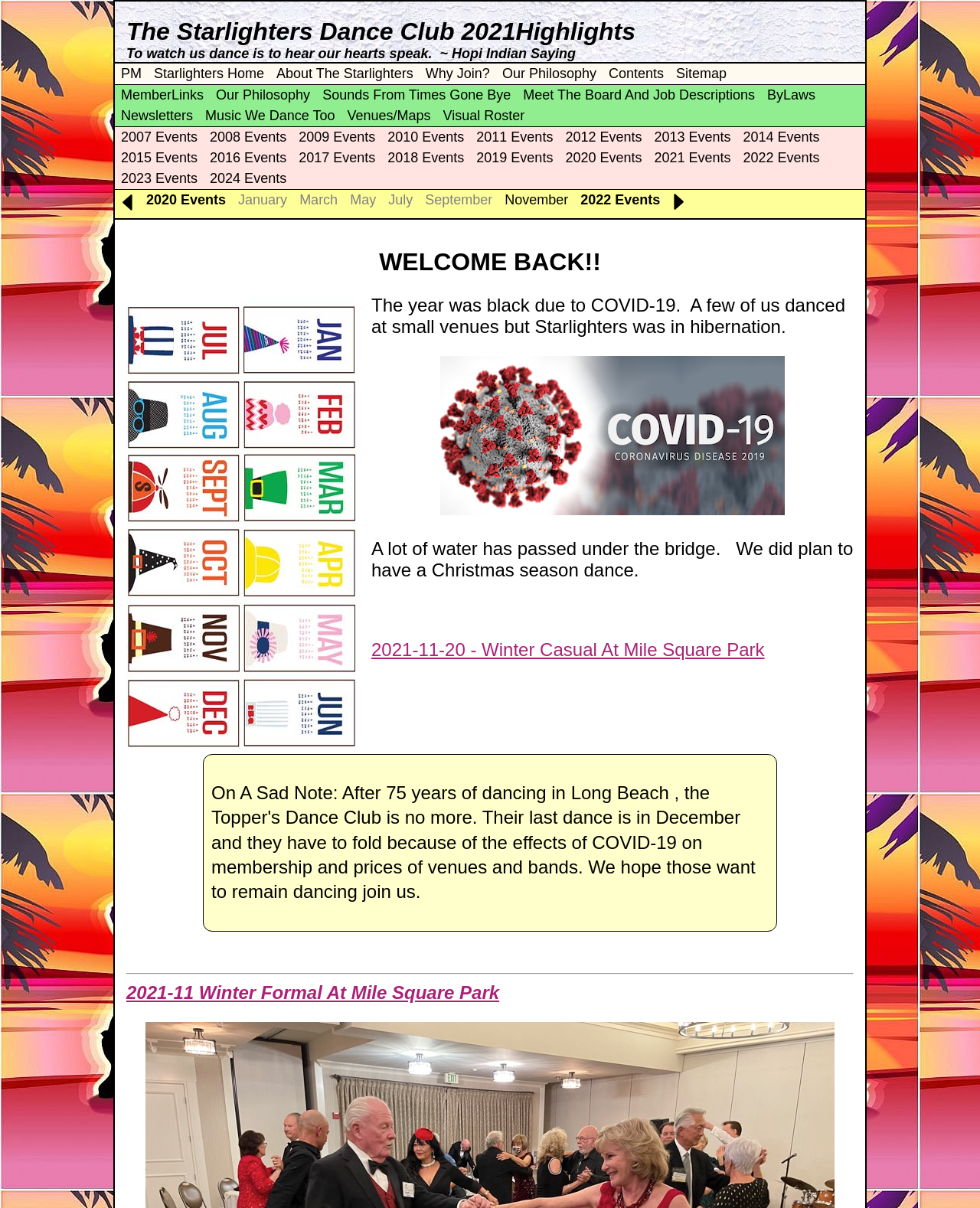Use a single word or phrase to answer the question:
What is the purpose of the 'Left Arrow' and 'Right Arrow' links?

To navigate events